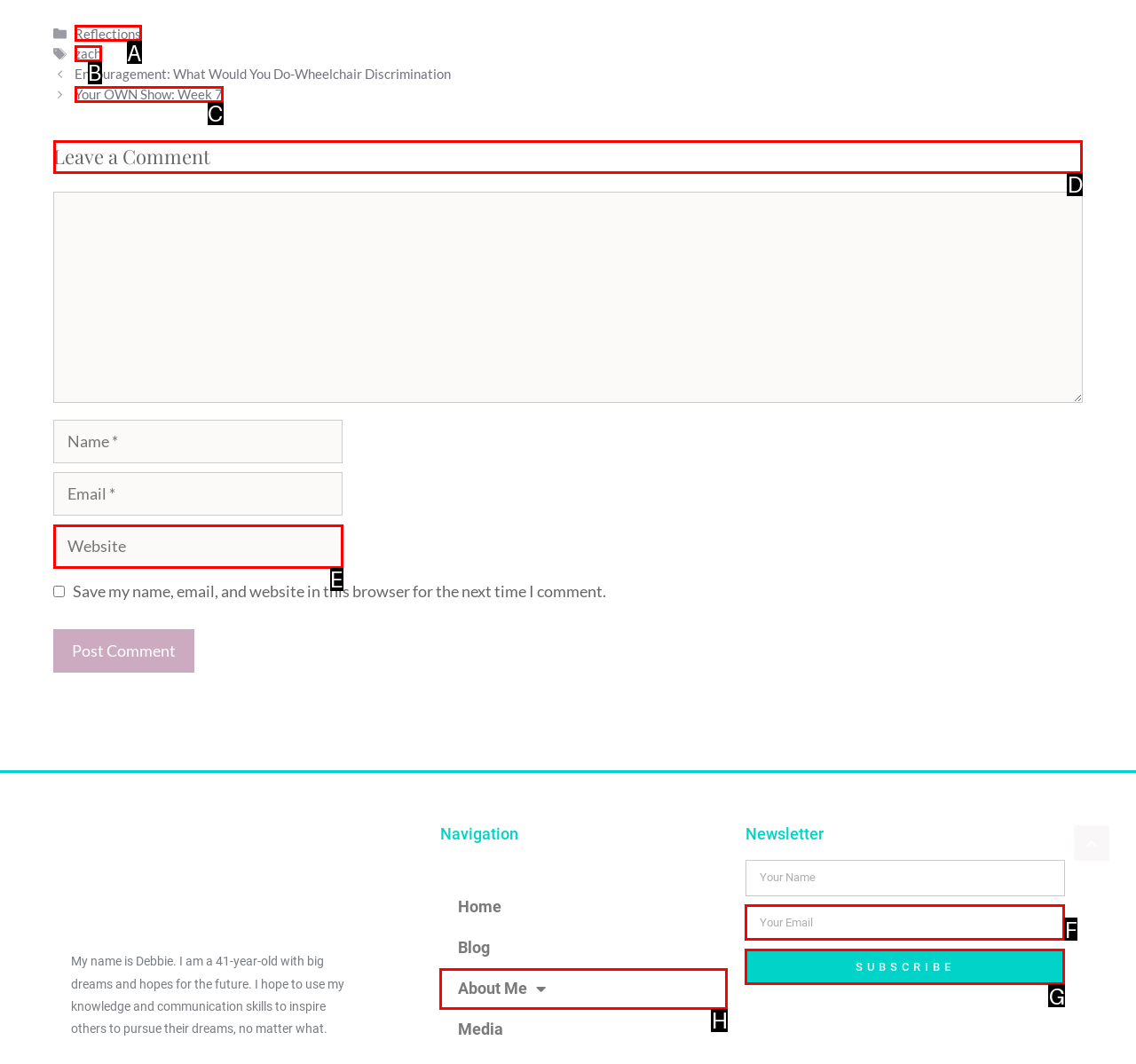Identify the letter of the UI element you need to select to accomplish the task: Leave a comment.
Respond with the option's letter from the given choices directly.

D